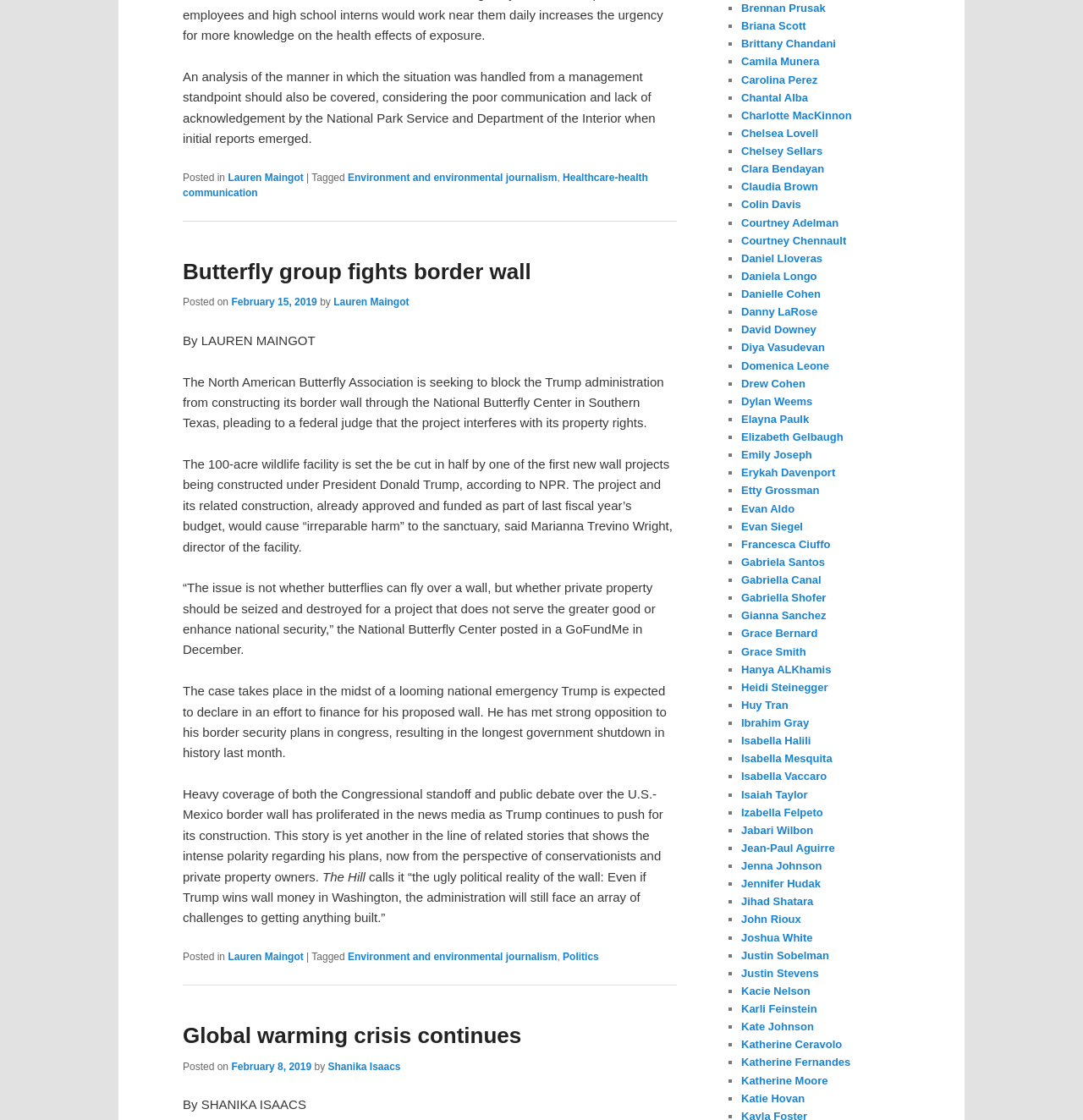Based on what you see in the screenshot, provide a thorough answer to this question: What is the category of the article tagged 'Environment and environmental journalism'?

The article tagged 'Environment and environmental journalism' is categorized under Environment, which is one of the topics mentioned in the tag.